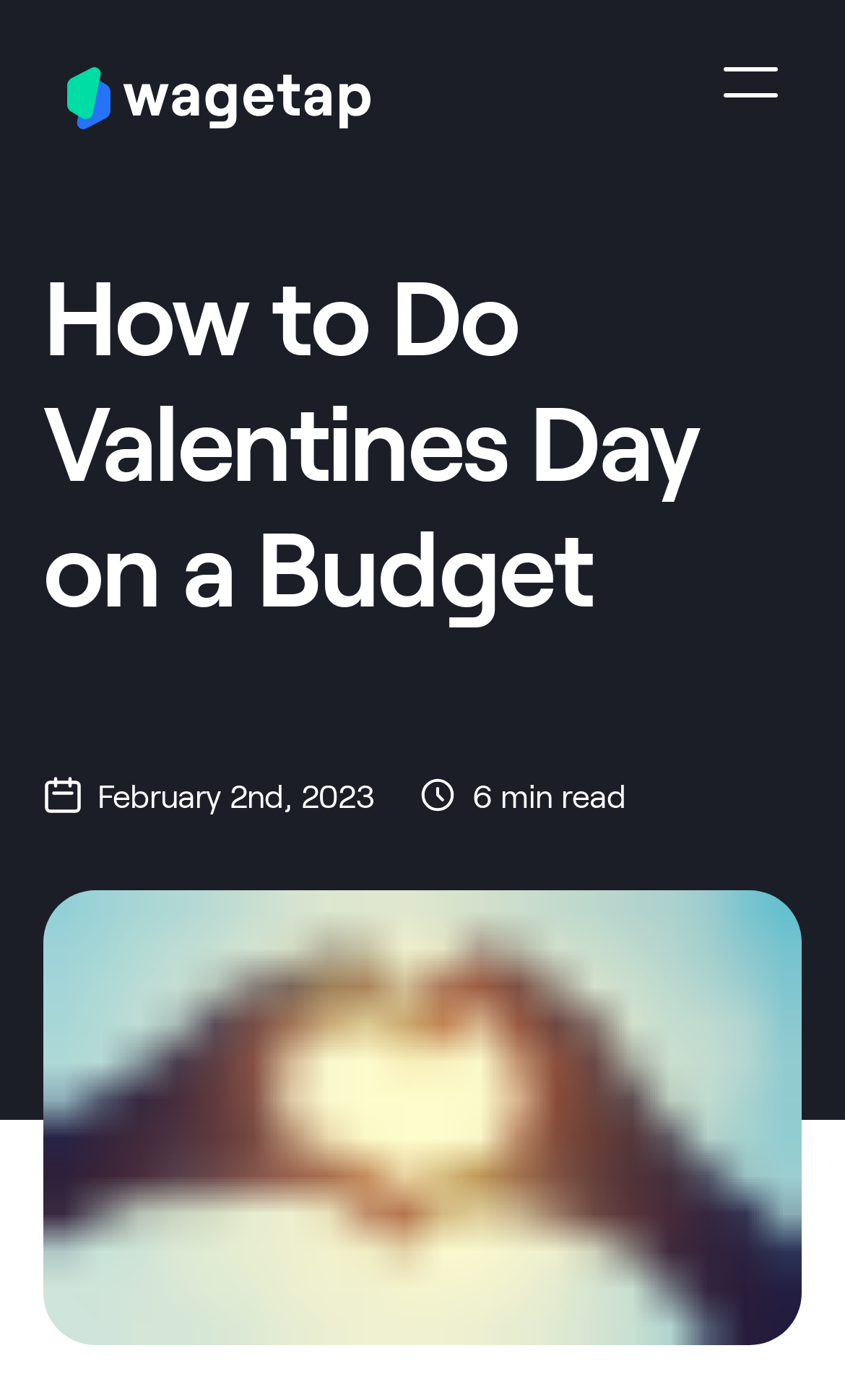How long does it take to read the article?
Answer the question with detailed information derived from the image.

I looked for the text that indicates the reading time and found '6 min read' next to a clock icon, which suggests that it takes 6 minutes to read the article.